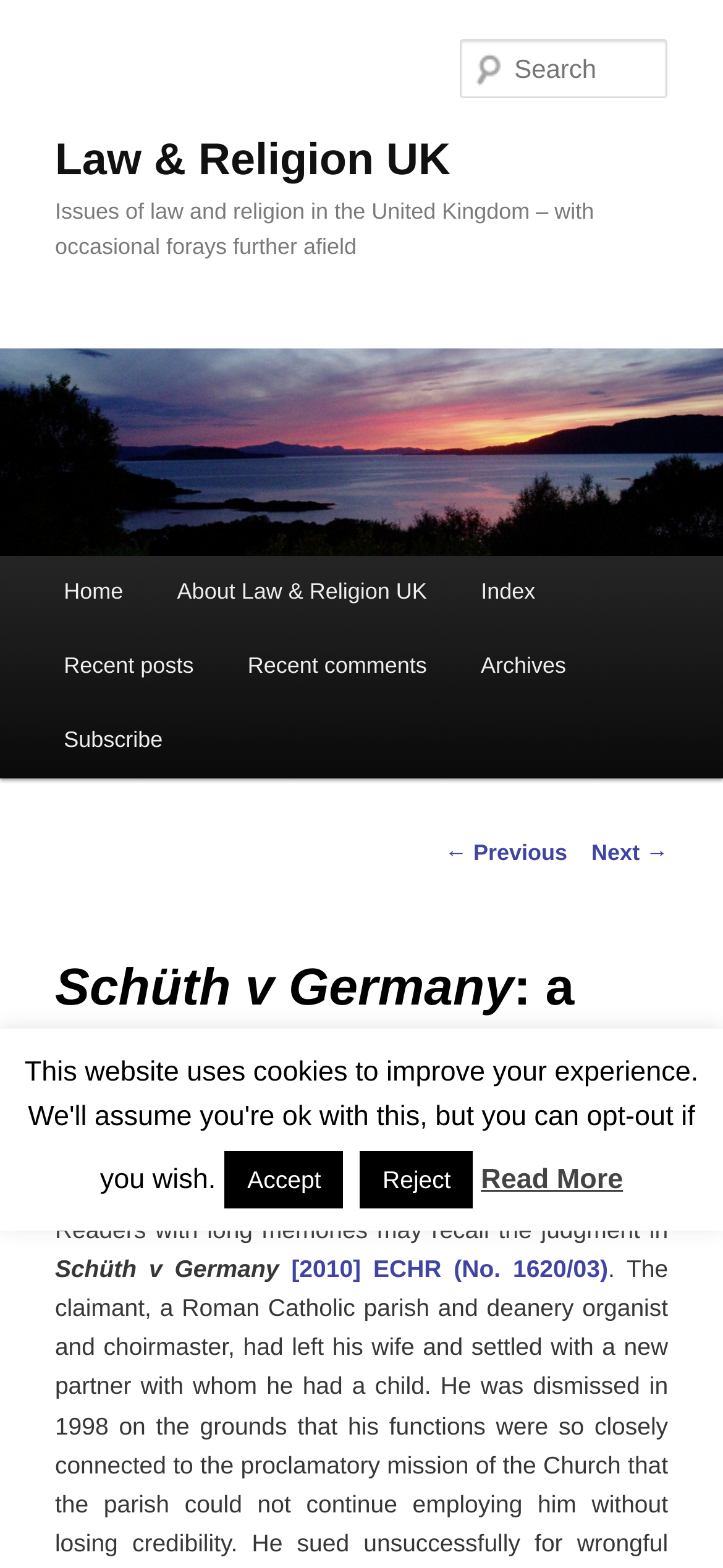Who is the author of the current post?
Please answer the question with a single word or phrase, referencing the image.

Frank Cranmer